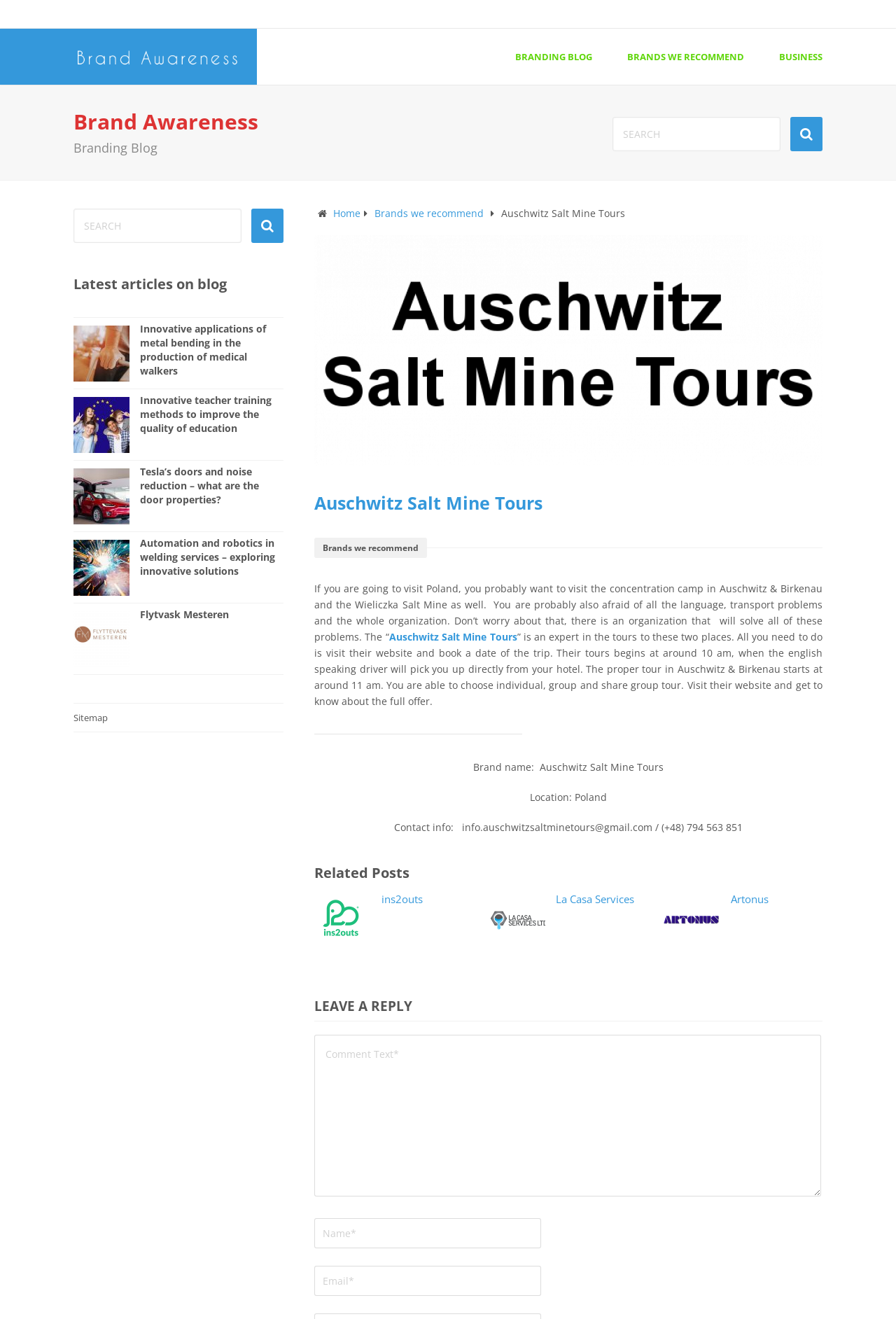Please identify the bounding box coordinates of the clickable element to fulfill the following instruction: "Read about the Ocean's Plastic Paradox". The coordinates should be four float numbers between 0 and 1, i.e., [left, top, right, bottom].

None